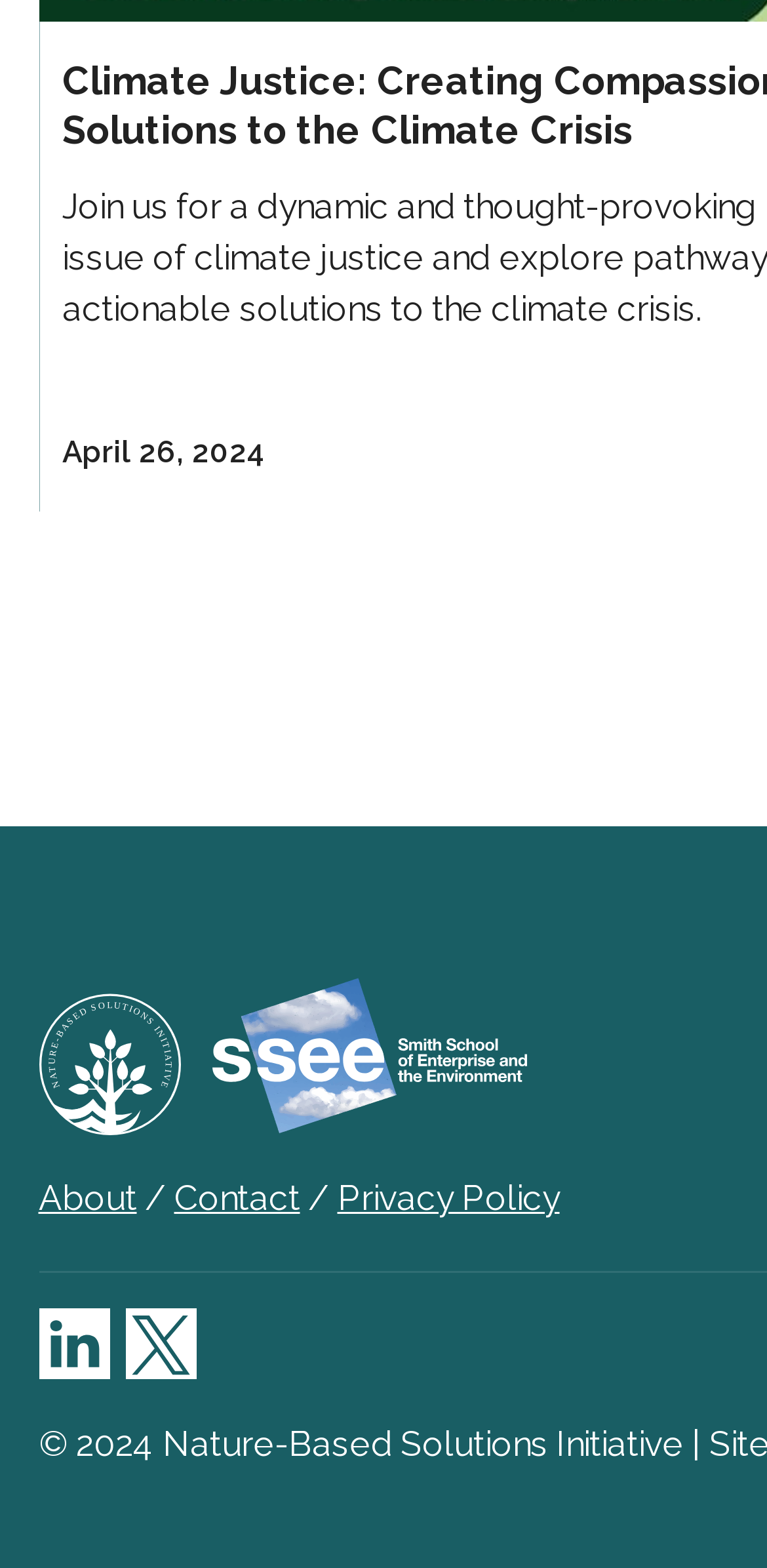Is there a separator between links under 'LINKS'?
Using the image, respond with a single word or phrase.

Yes